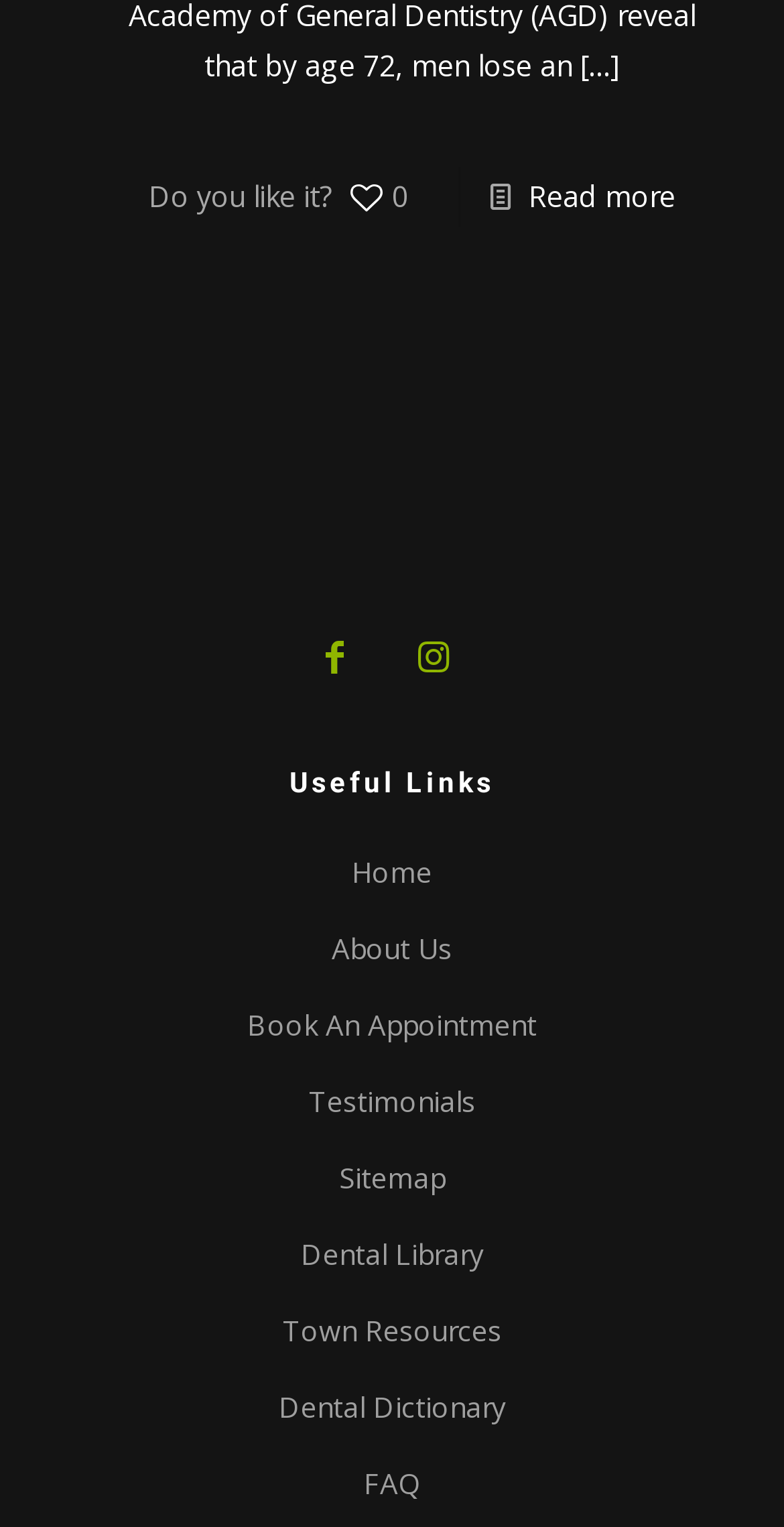Find the bounding box coordinates of the element to click in order to complete the given instruction: "Book an appointment."

[0.315, 0.658, 0.685, 0.684]